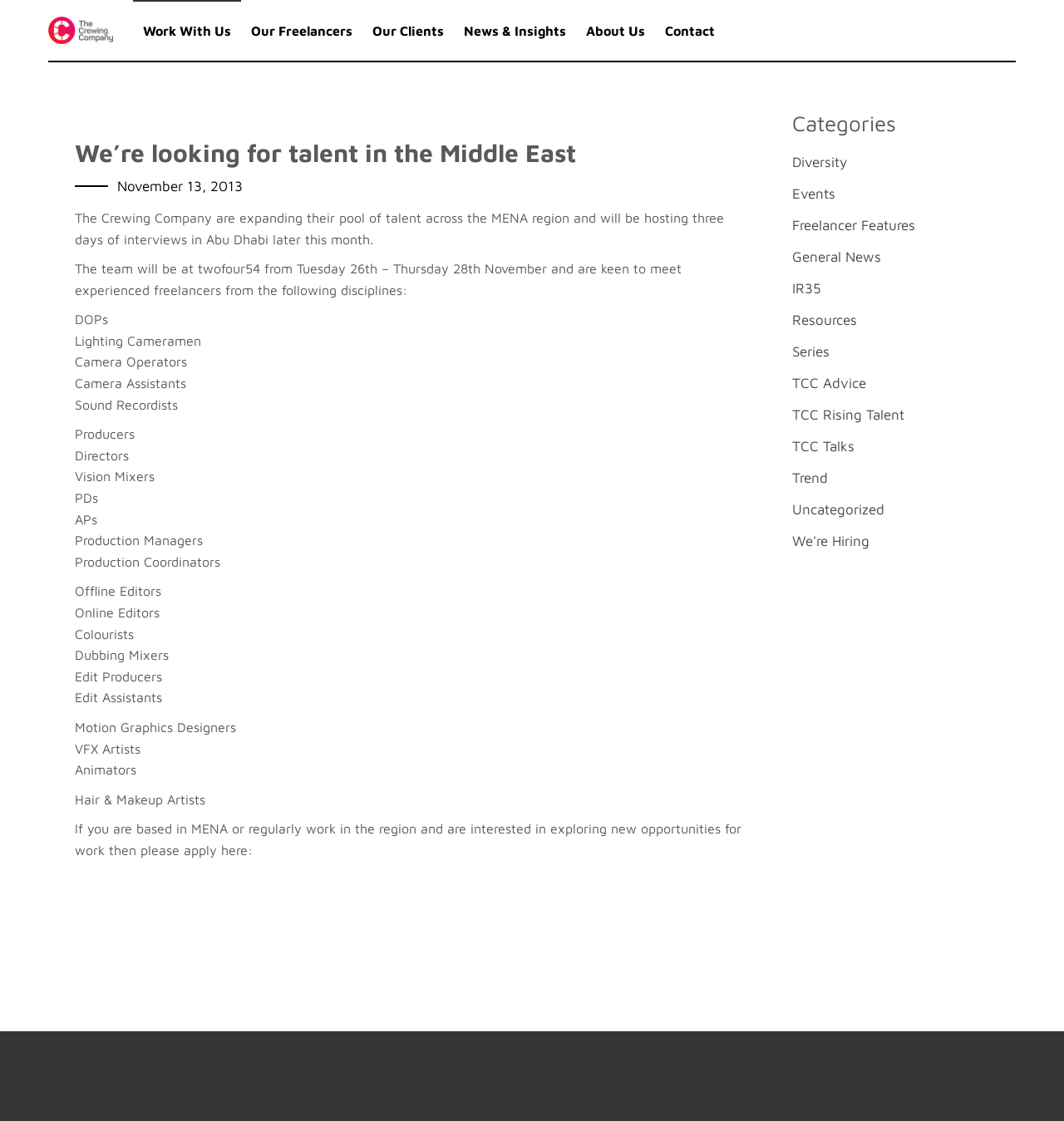Determine the bounding box for the UI element as described: "Diversity". The coordinates should be represented as four float numbers between 0 and 1, formatted as [left, top, right, bottom].

[0.744, 0.137, 0.796, 0.152]